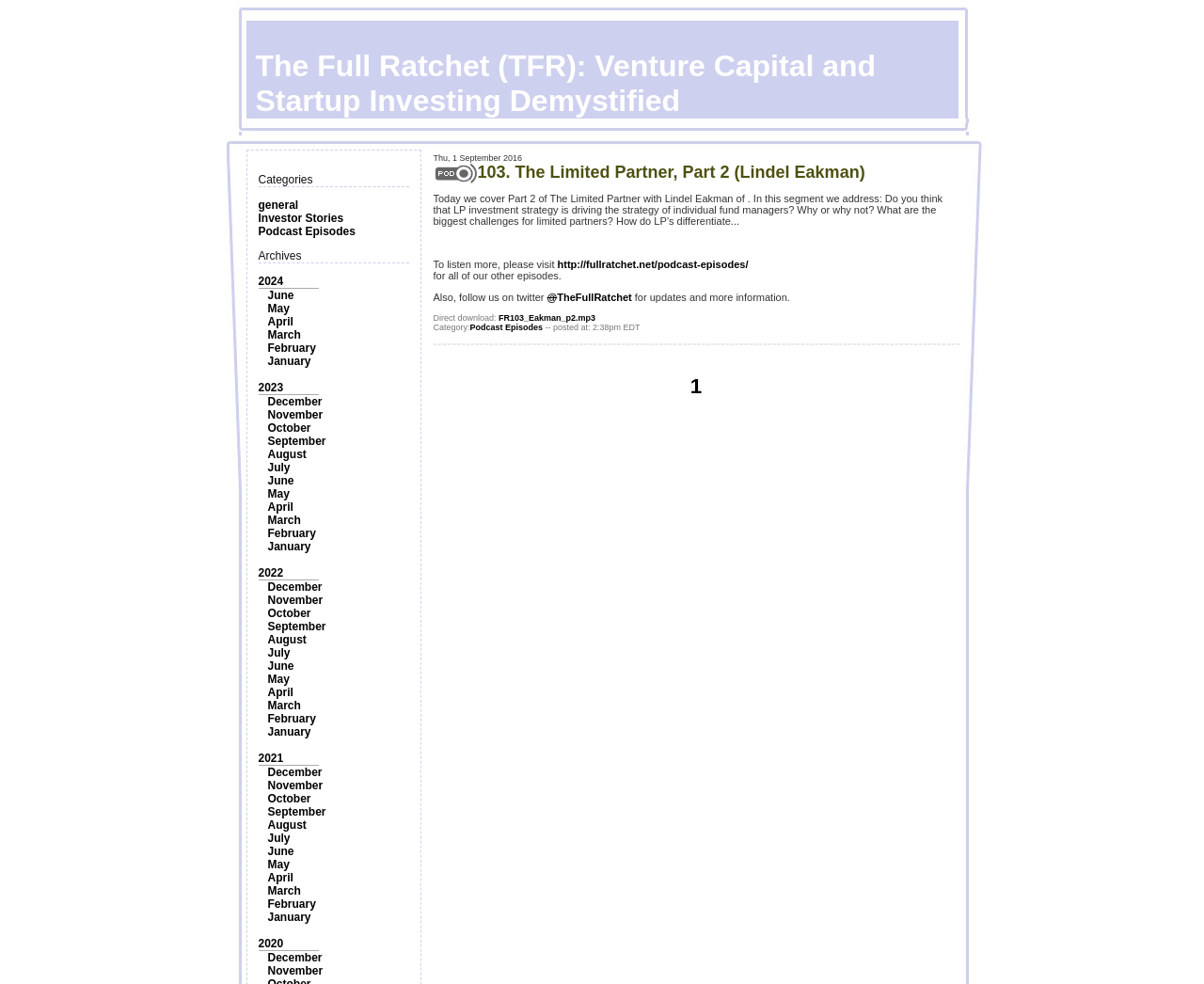What is the purpose of the 'Archives' section?
Utilize the image to construct a detailed and well-explained answer.

I inferred the purpose of the 'Archives' section by looking at the links below it, which are organized by year and month, suggesting that it is a way to access past podcast episodes.